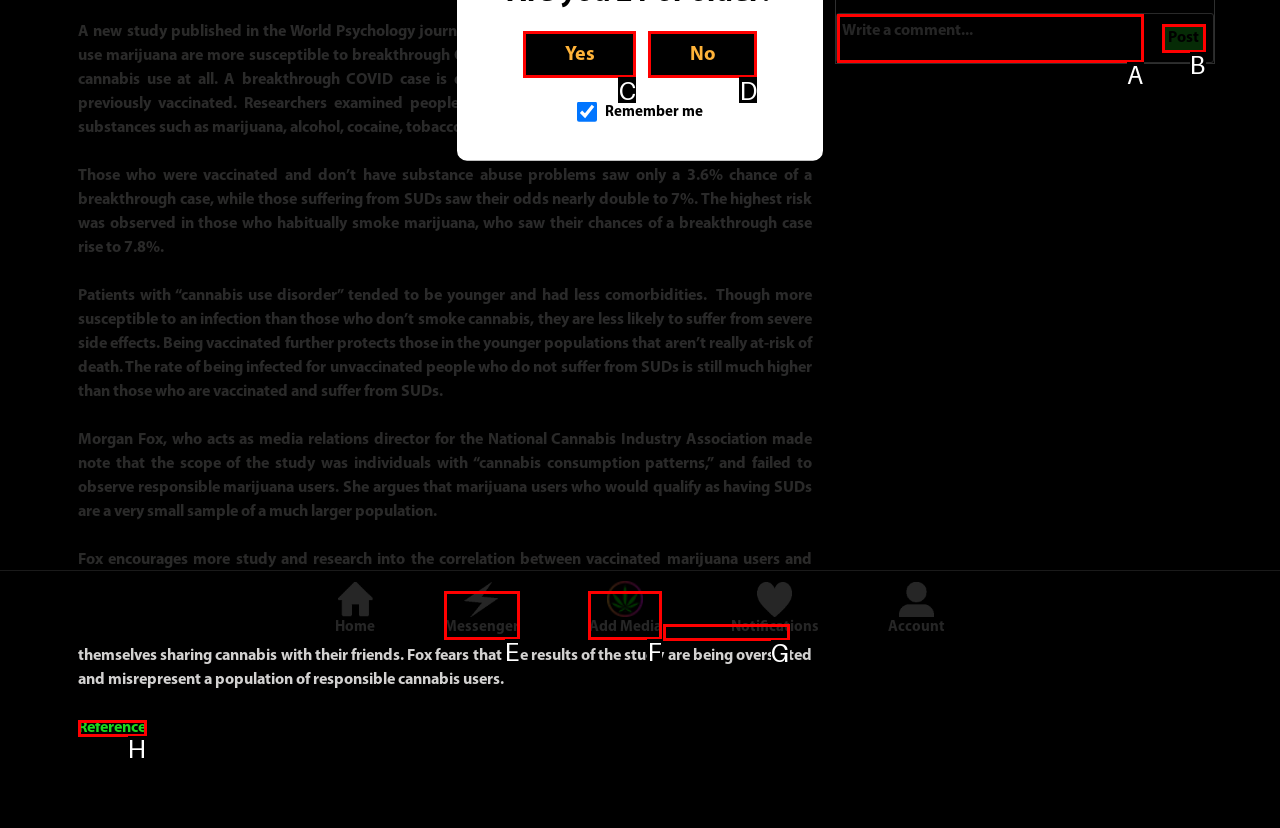Choose the HTML element that best fits the given description: marijuana videos. Answer by stating the letter of the option.

G